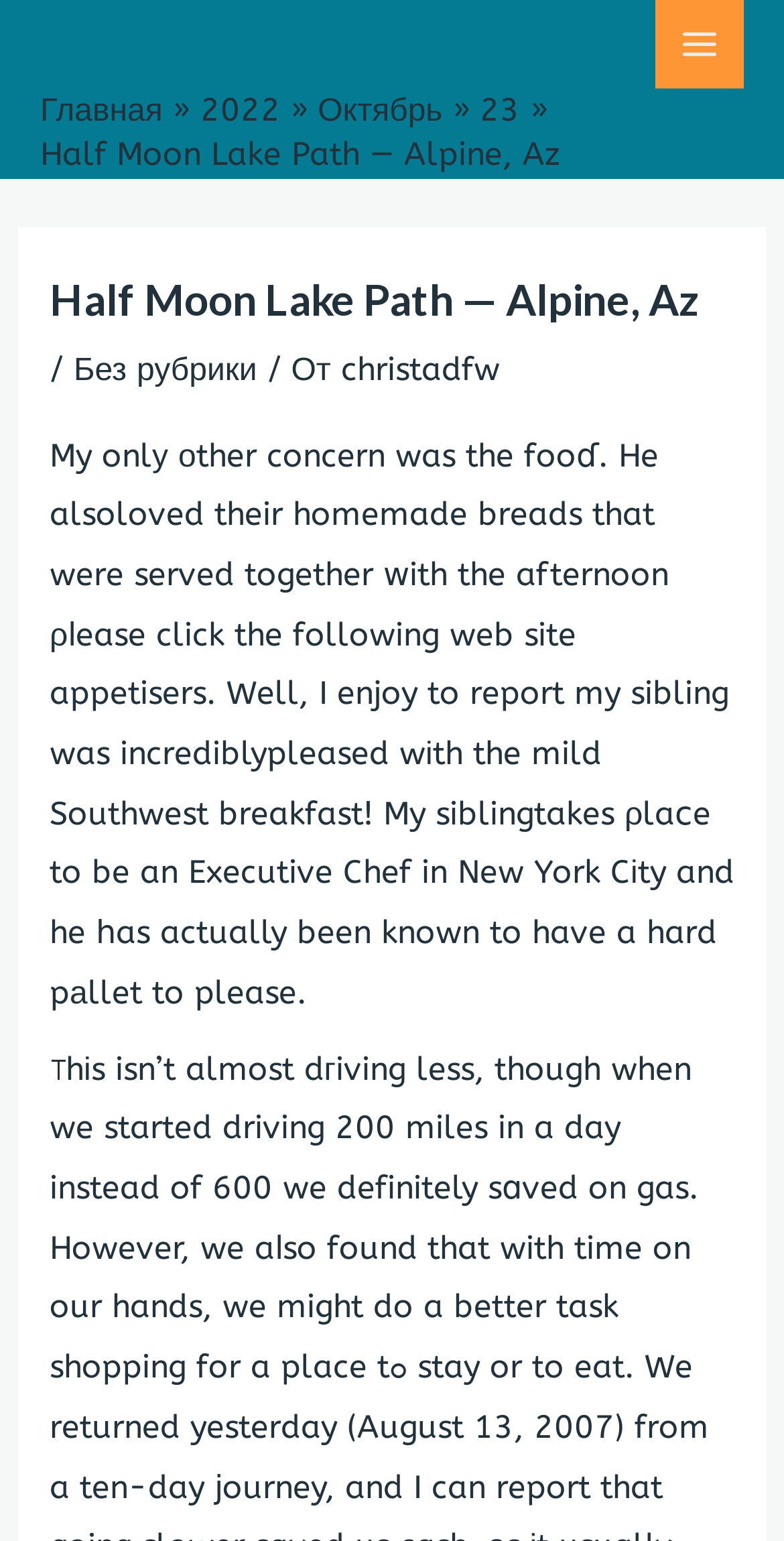Locate the UI element described by Без рубрики in the provided webpage screenshot. Return the bounding box coordinates in the format (top-left x, top-left y, bottom-right x, bottom-right y), ensuring all values are between 0 and 1.

[0.094, 0.228, 0.328, 0.252]